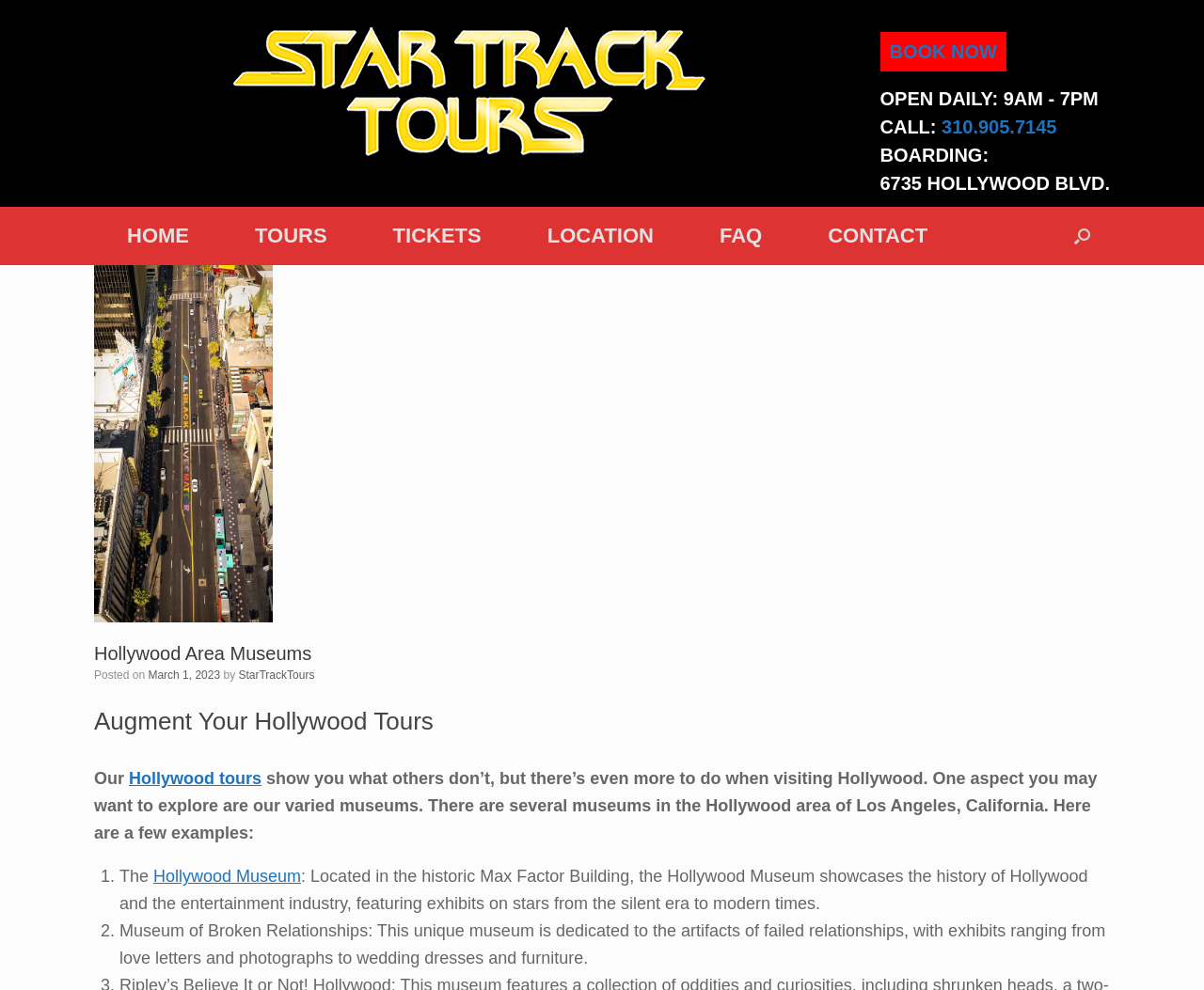What is the phone number to call for booking?
Based on the image, give a concise answer in the form of a single word or short phrase.

310.905.7145